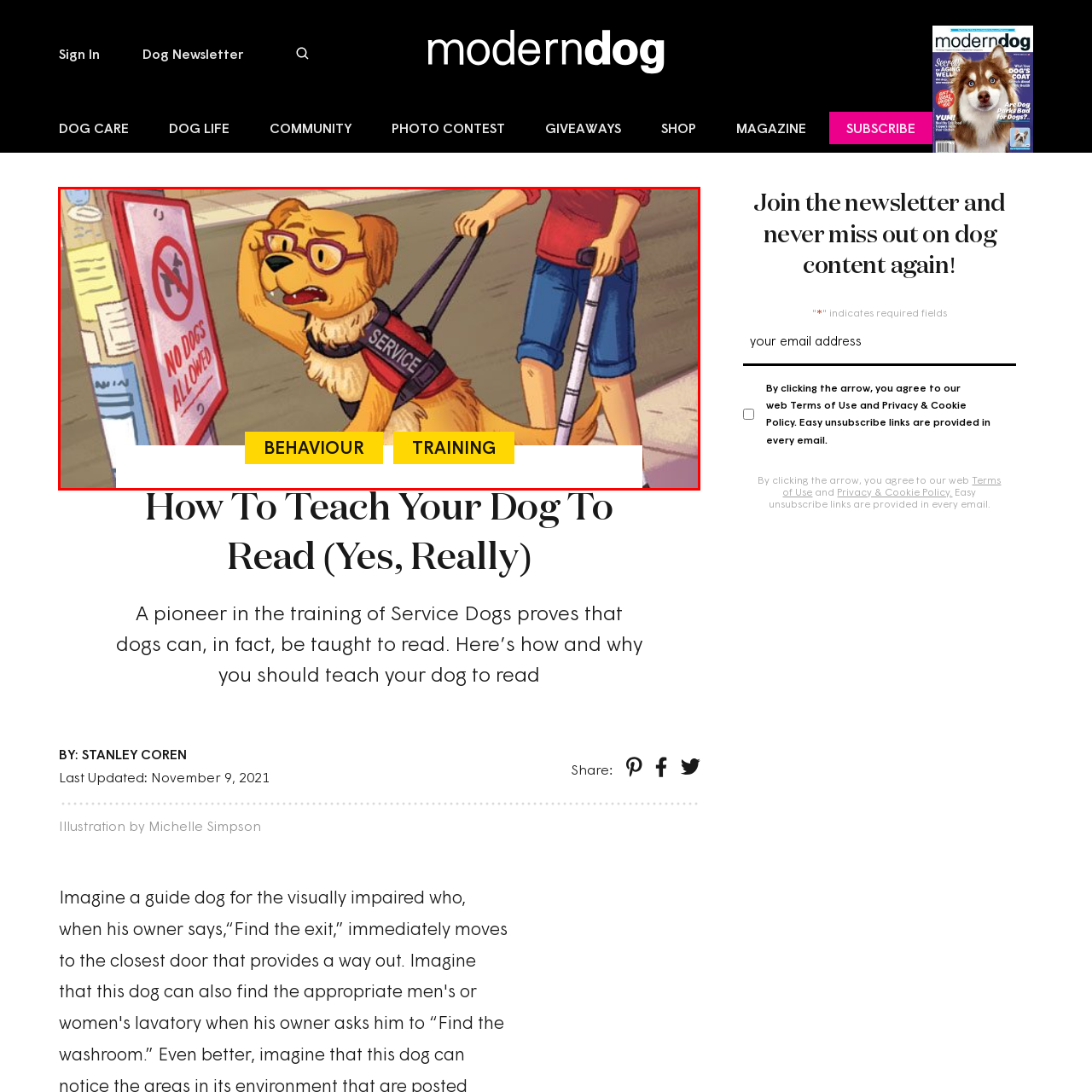View the image highlighted in red and provide one word or phrase: What themes are emphasized in the foreground?

BEHAVIOUR and TRAINING